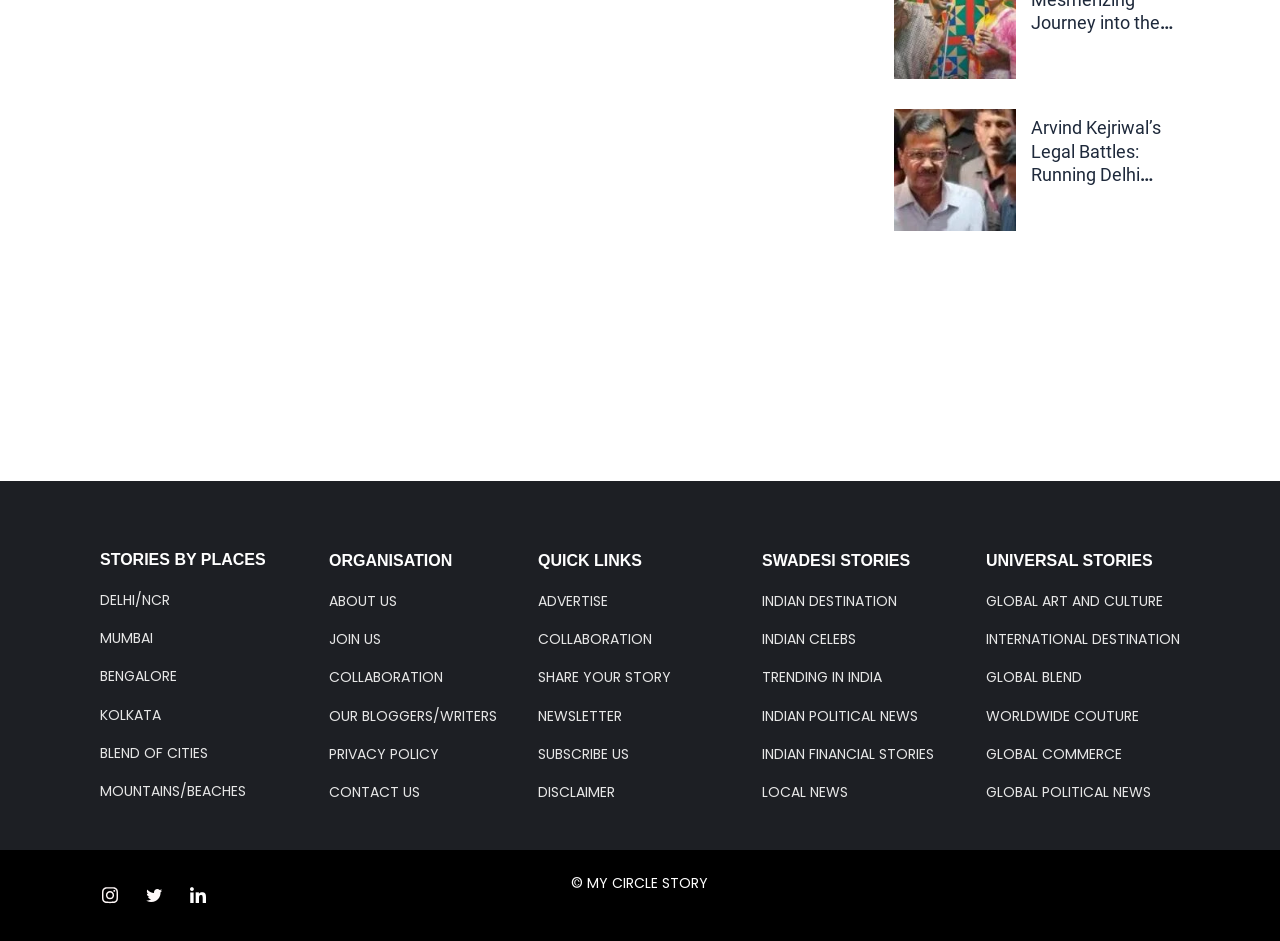Identify the bounding box coordinates for the element that needs to be clicked to fulfill this instruction: "Read Indian Political News". Provide the coordinates in the format of four float numbers between 0 and 1: [left, top, right, bottom].

[0.595, 0.75, 0.717, 0.771]